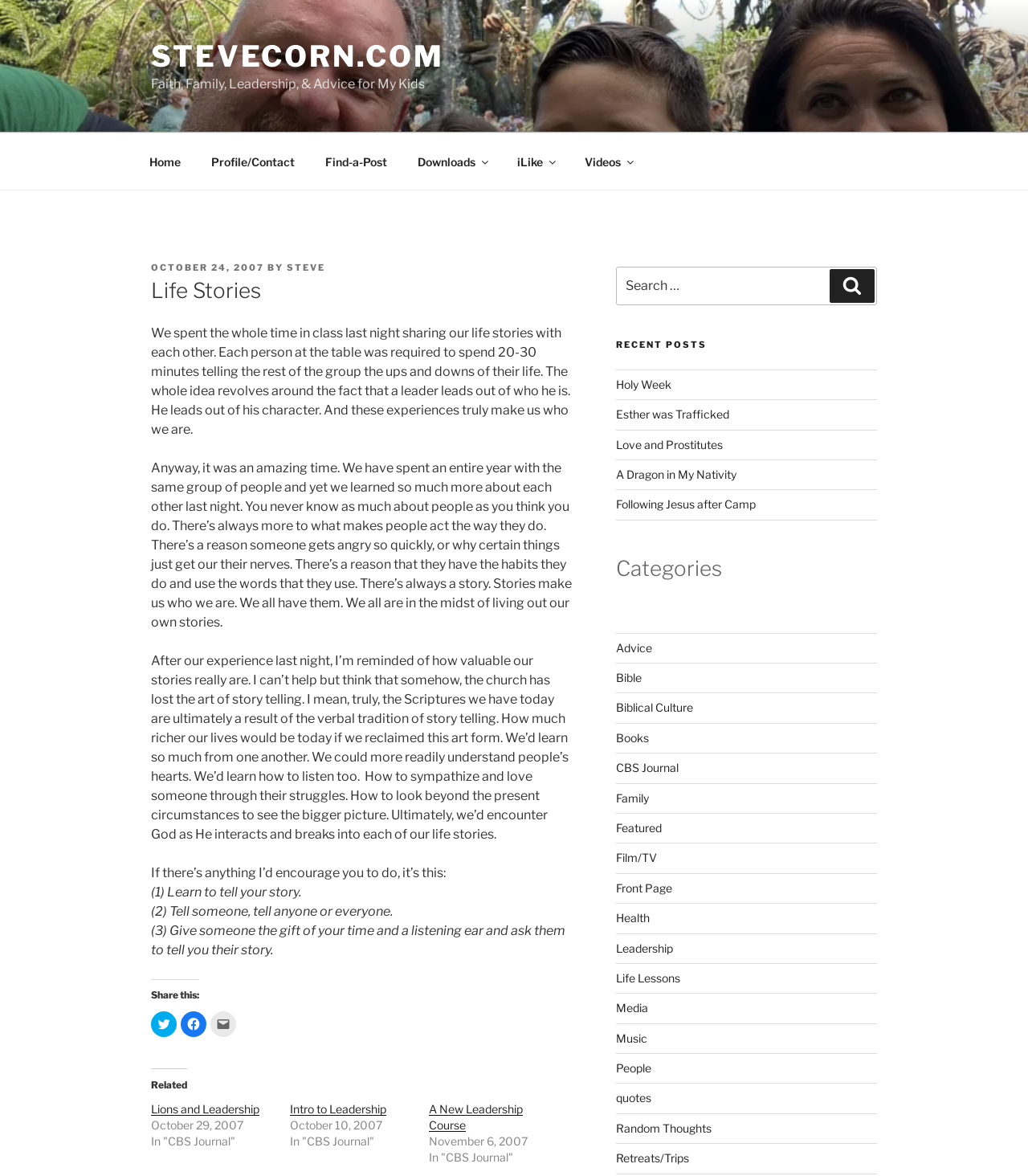Please locate the clickable area by providing the bounding box coordinates to follow this instruction: "Click on the 'Money Earning App' link".

None